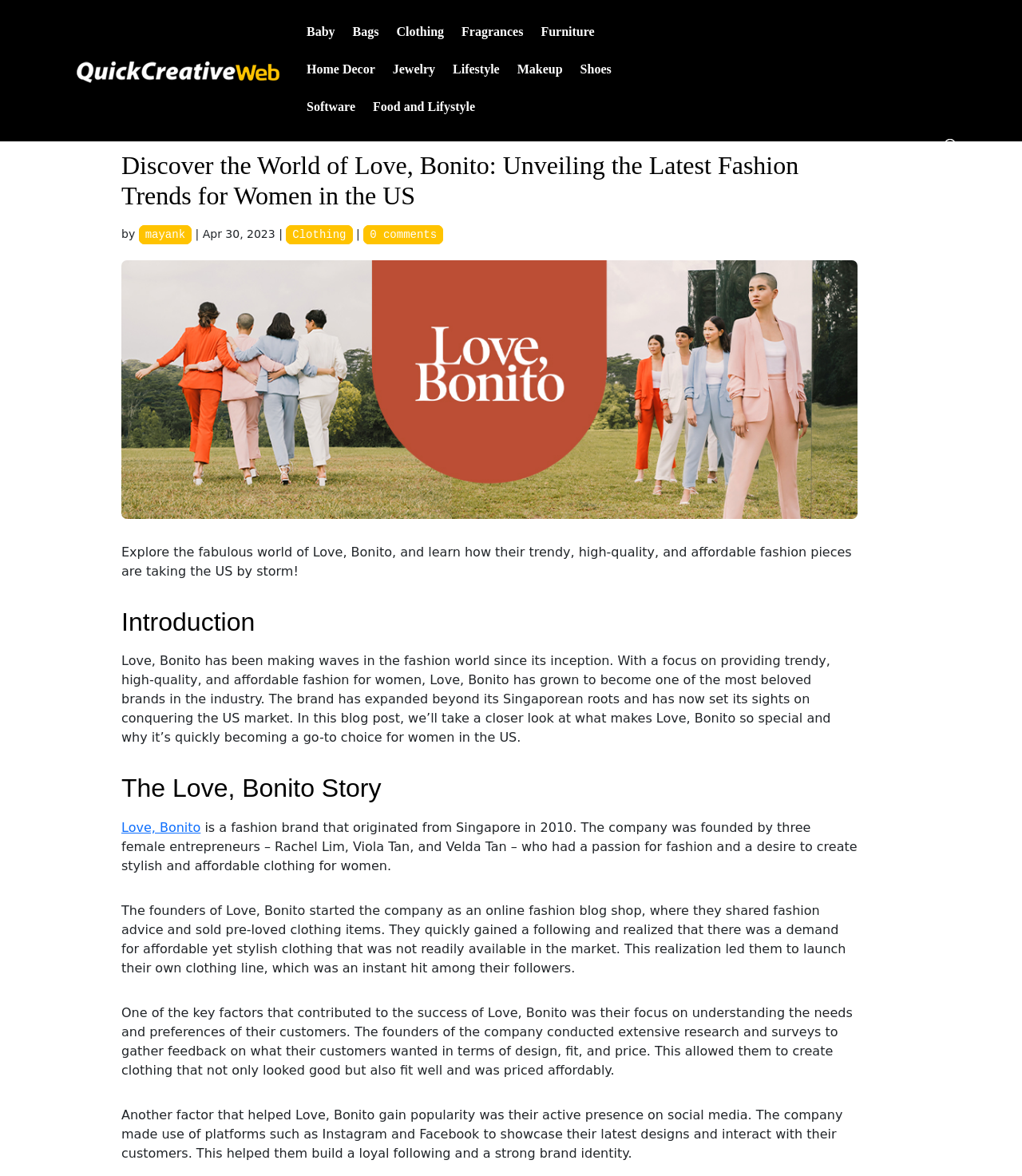Answer the question using only a single word or phrase: 
What is the main topic of this webpage?

Love, Bonito fashion brand